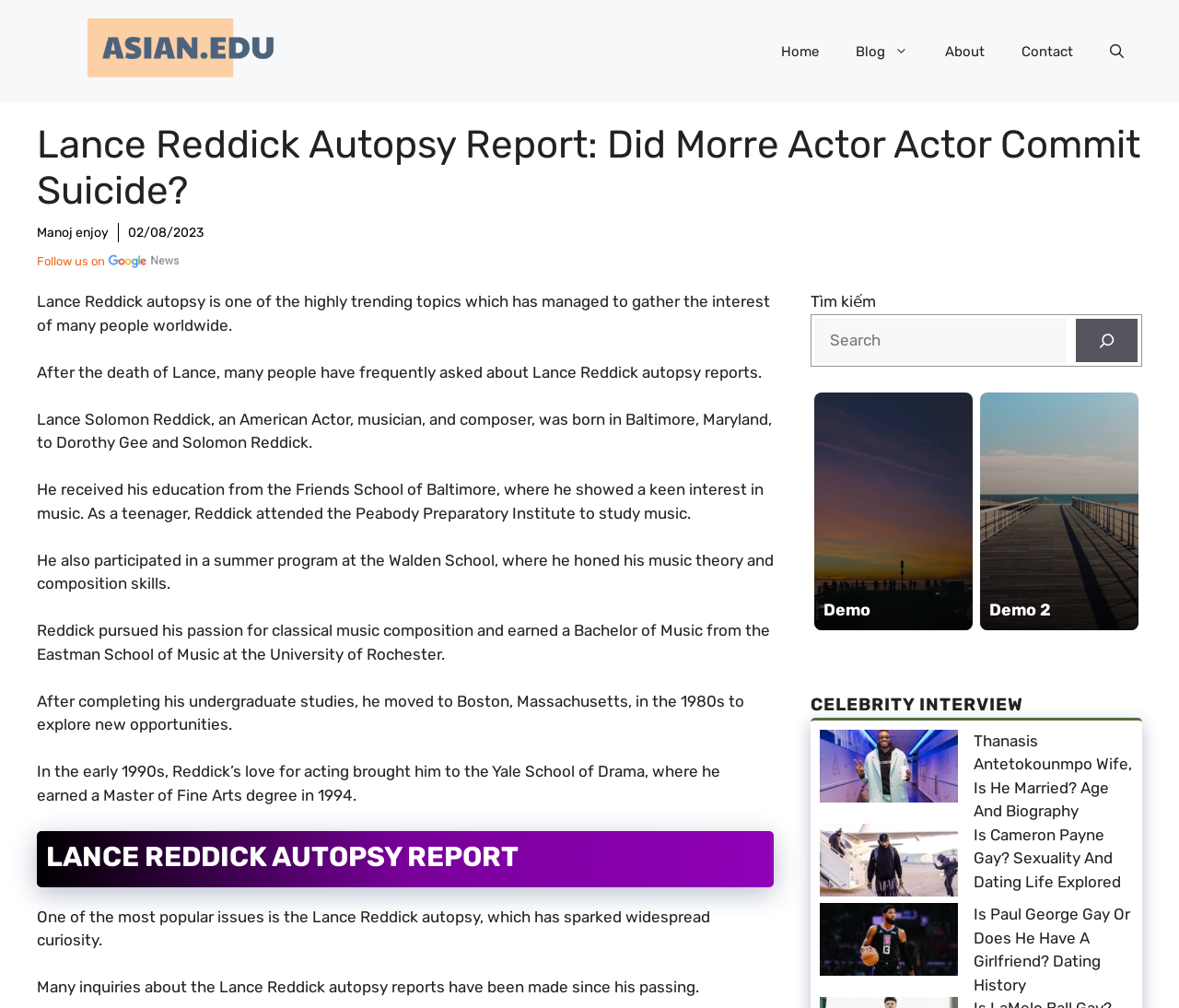Using the description: "Log In", determine the UI element's bounding box coordinates. Ensure the coordinates are in the format of four float numbers between 0 and 1, i.e., [left, top, right, bottom].

None